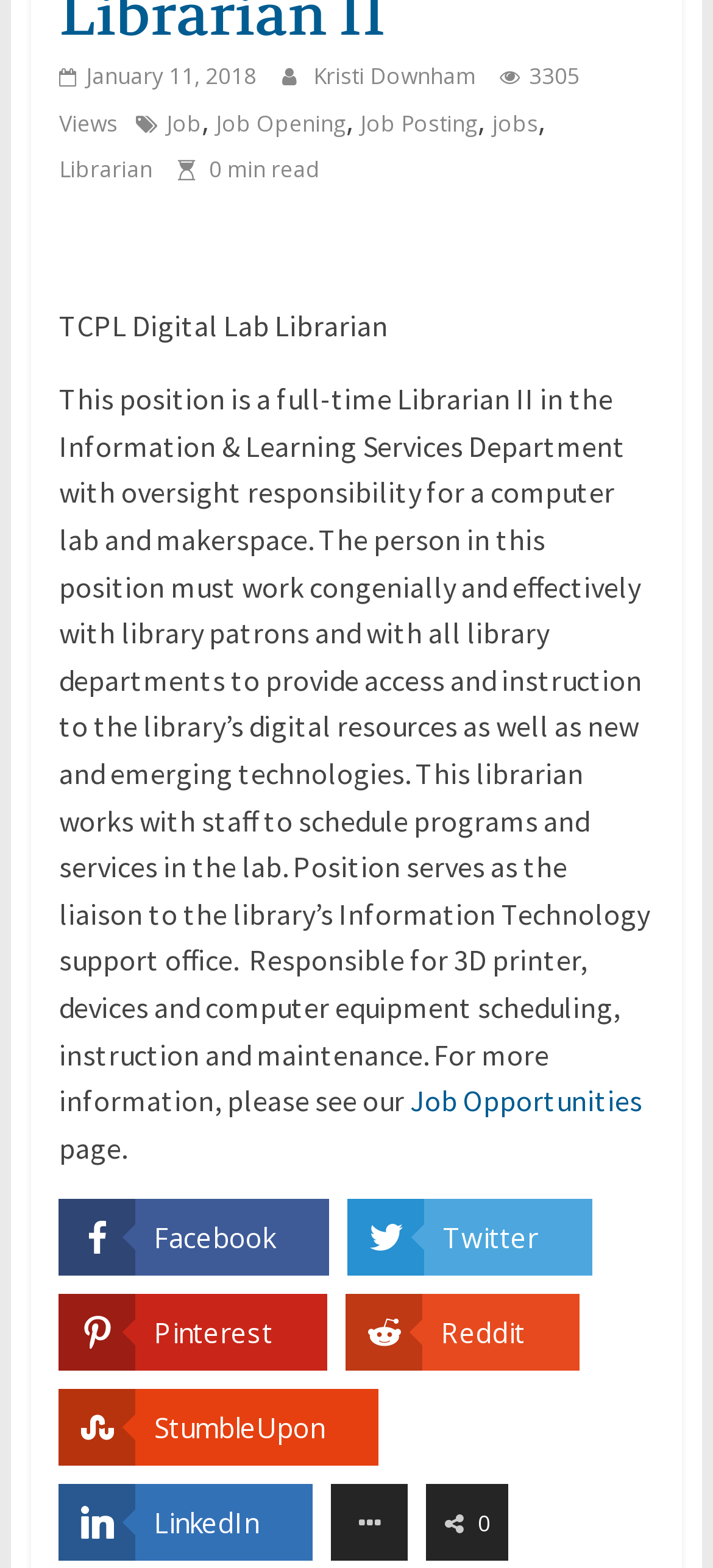Bounding box coordinates are given in the format (top-left x, top-left y, bottom-right x, bottom-right y). All values should be floating point numbers between 0 and 1. Provide the bounding box coordinate for the UI element described as: Job Opening

[0.303, 0.069, 0.485, 0.088]